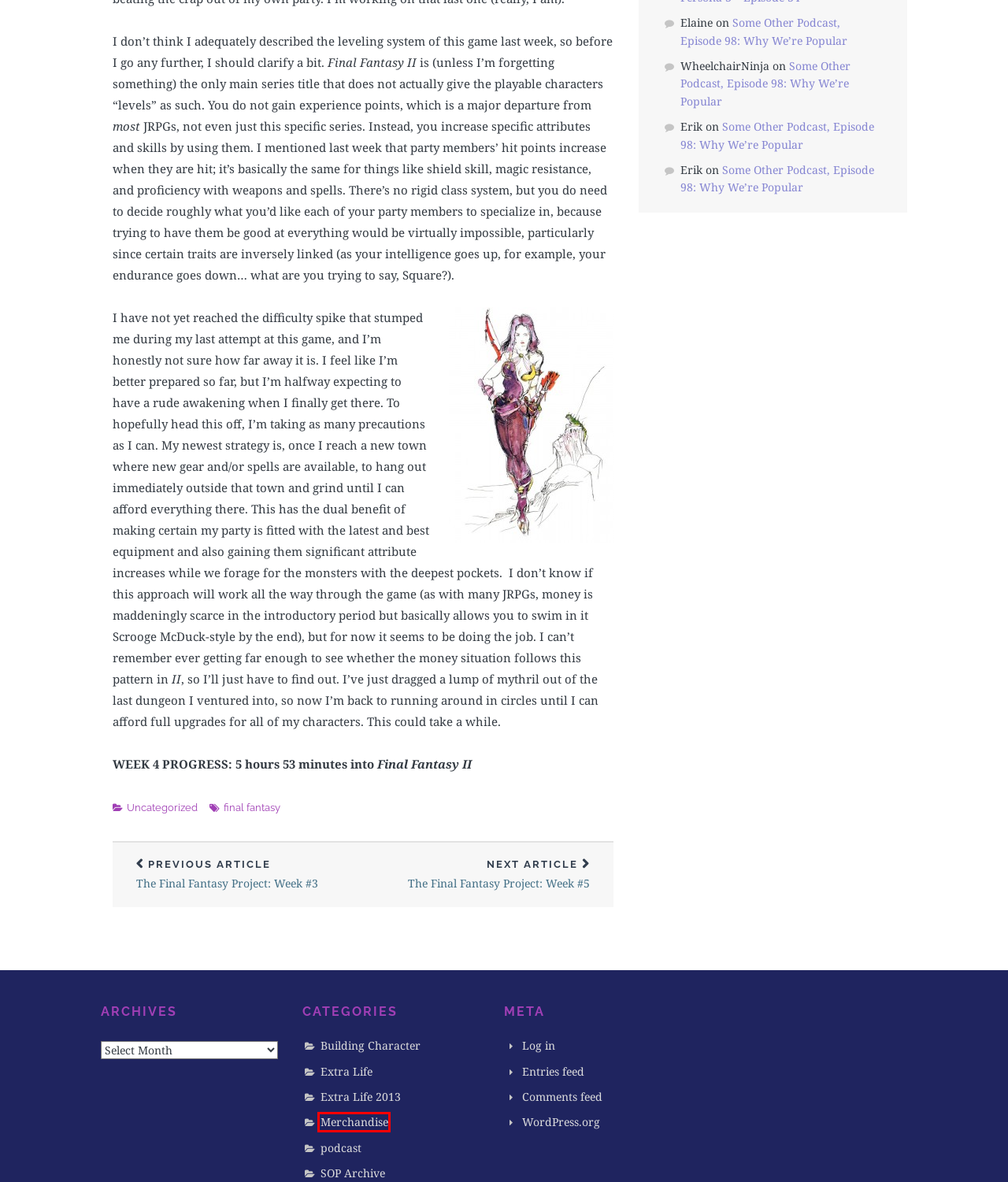You are provided a screenshot of a webpage featuring a red bounding box around a UI element. Choose the webpage description that most accurately represents the new webpage after clicking the element within the red bounding box. Here are the candidates:
A. Uncategorized –
B. Log In ‹ Some Other Castle — WordPress
C. final fantasy –
D. Merchandise –
E. Comments for Some Other Castle
F. The Final Fantasy Project: Week #5 –
G. Blog Tool, Publishing Platform, and CMS – WordPress.org
H. SOP Archive –

D